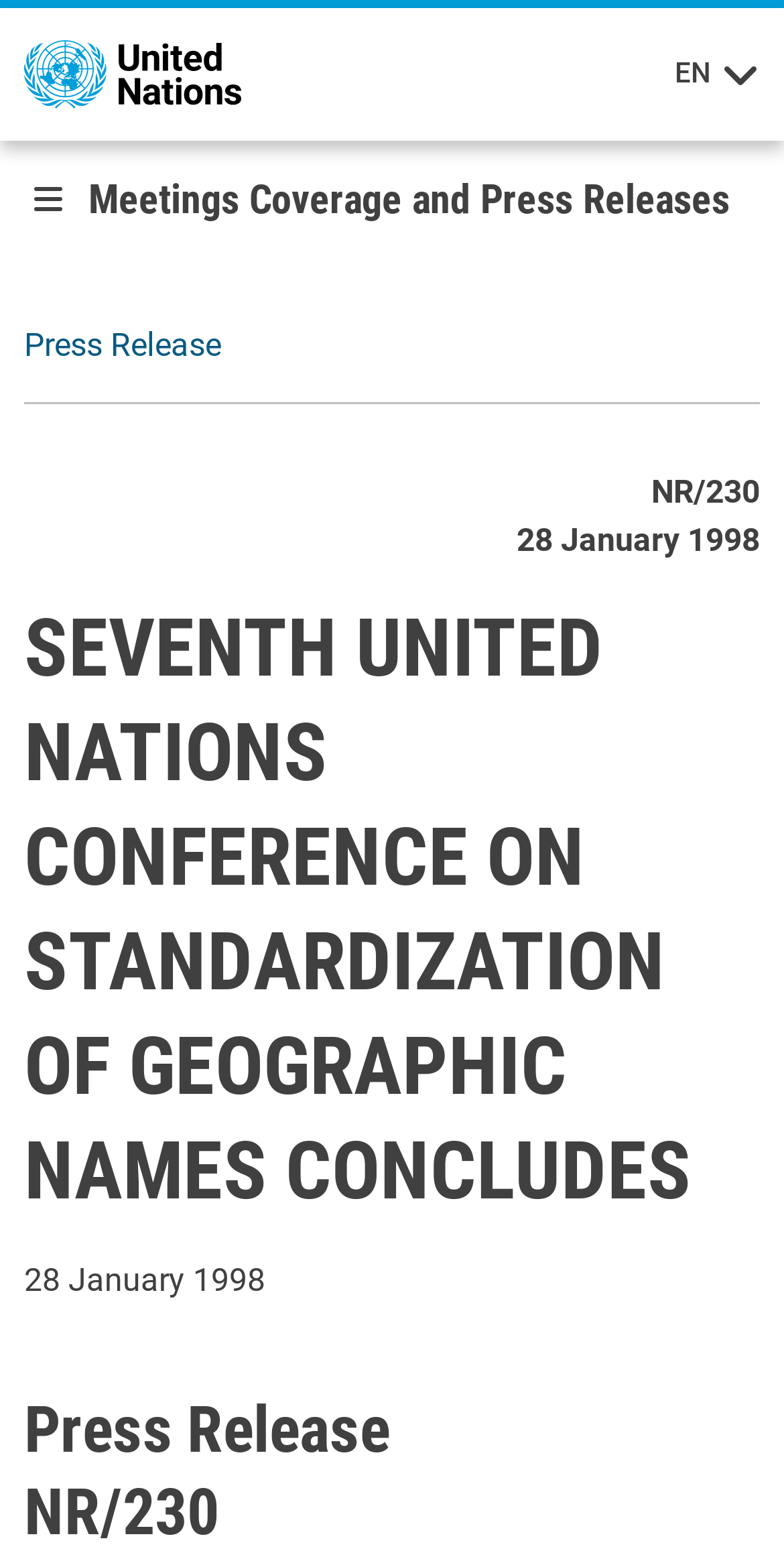What is the date of the press release?
Using the visual information, answer the question in a single word or phrase.

28 January 1998